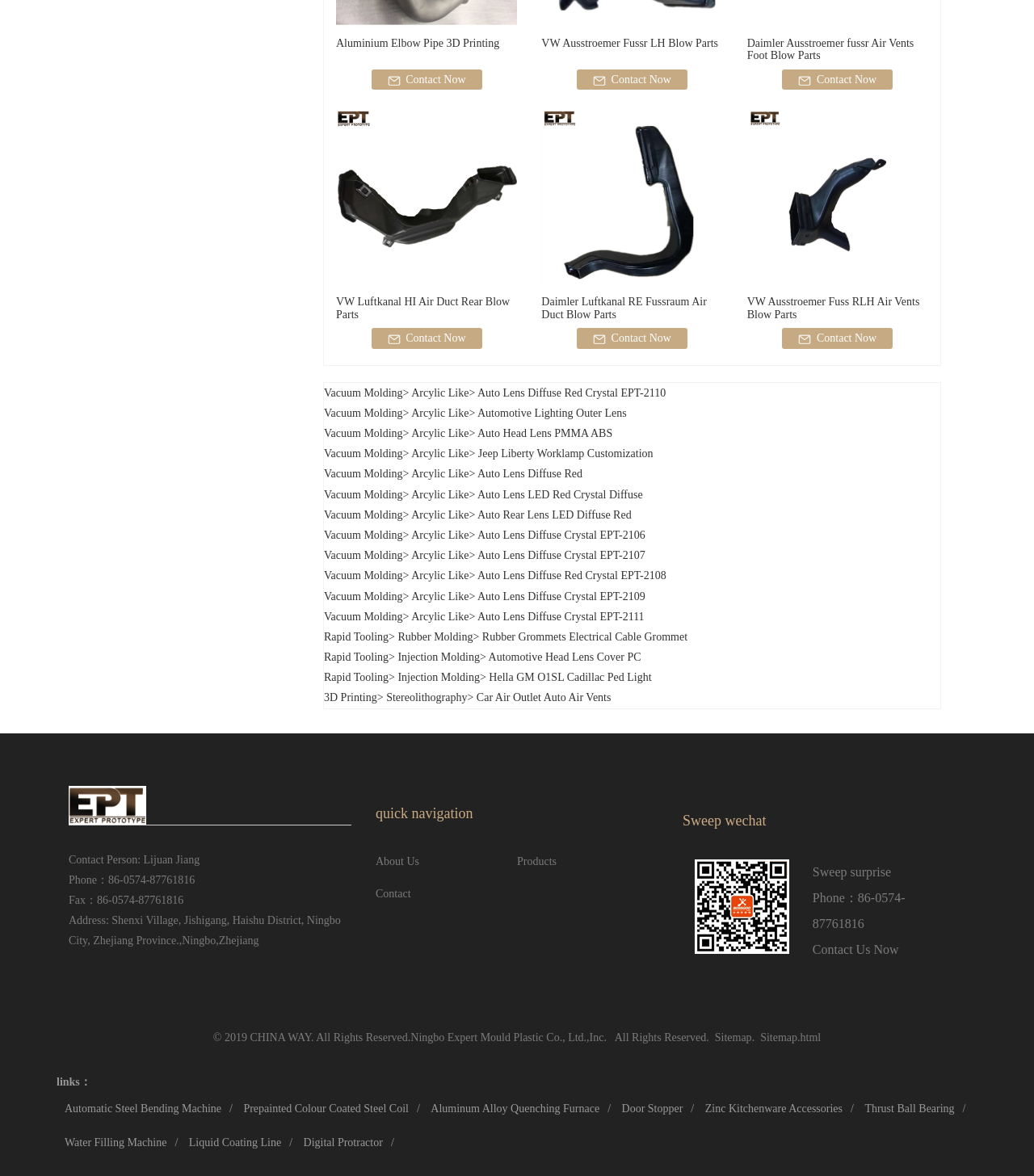Please determine the bounding box coordinates of the element to click on in order to accomplish the following task: "Contact now for Aluminium Elbow Pipe 3D Printing". Ensure the coordinates are four float numbers ranging from 0 to 1, i.e., [left, top, right, bottom].

[0.359, 0.059, 0.466, 0.076]